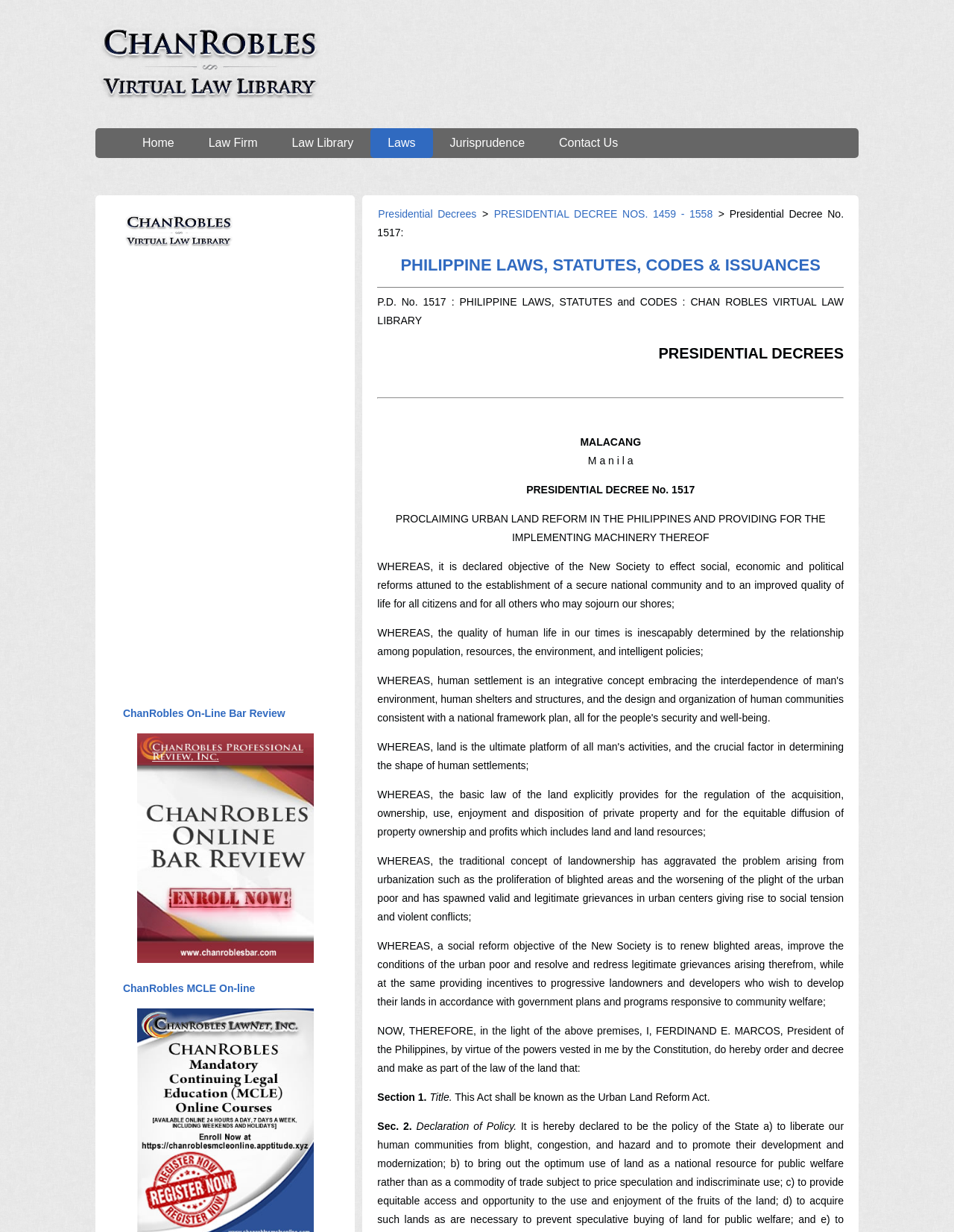Please determine the bounding box coordinates of the element's region to click in order to carry out the following instruction: "Visit Law Library". The coordinates should be four float numbers between 0 and 1, i.e., [left, top, right, bottom].

[0.288, 0.104, 0.388, 0.128]